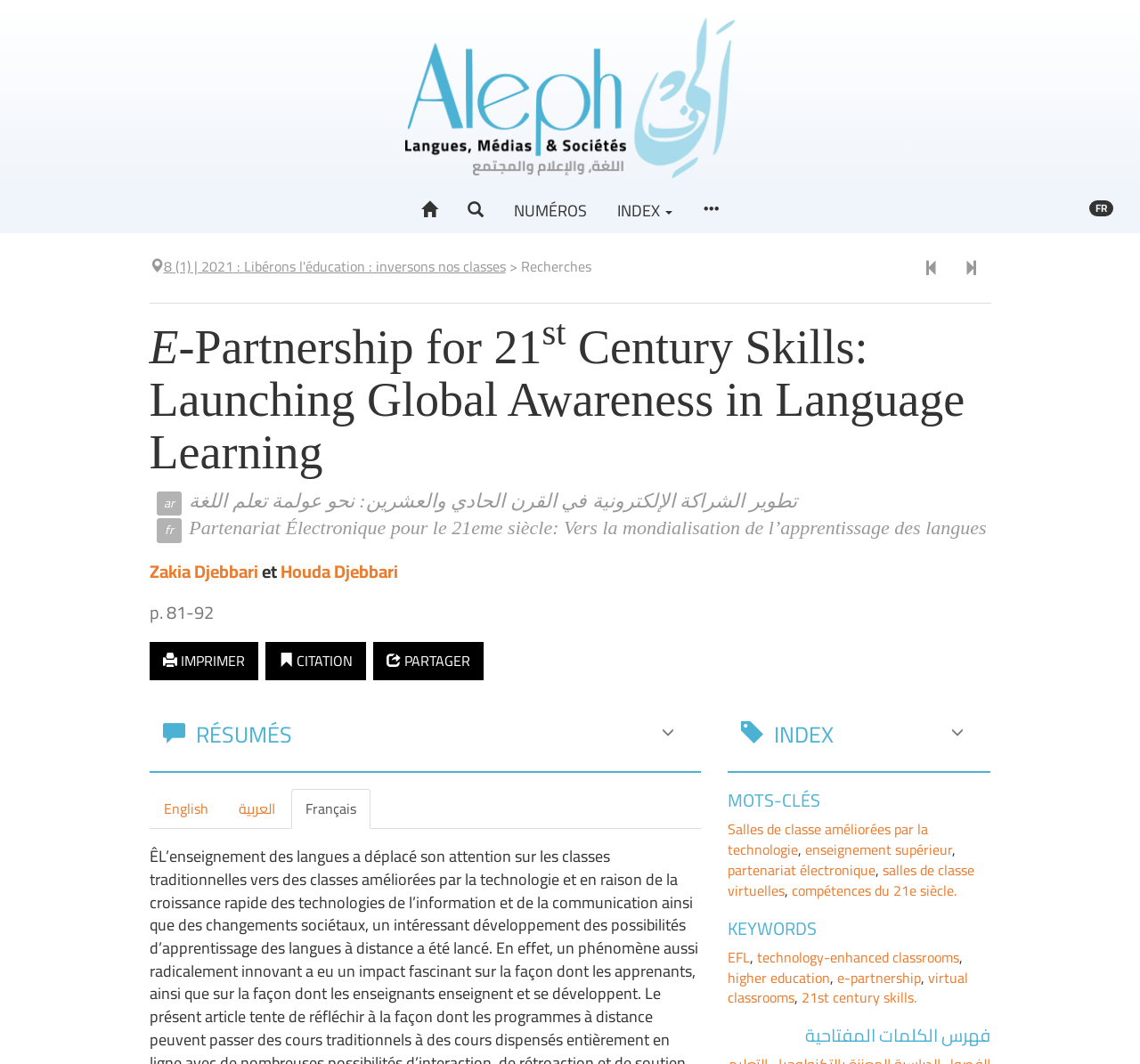Please pinpoint the bounding box coordinates for the region I should click to adhere to this instruction: "Click on the 'Accueil' link".

[0.358, 0.176, 0.395, 0.219]